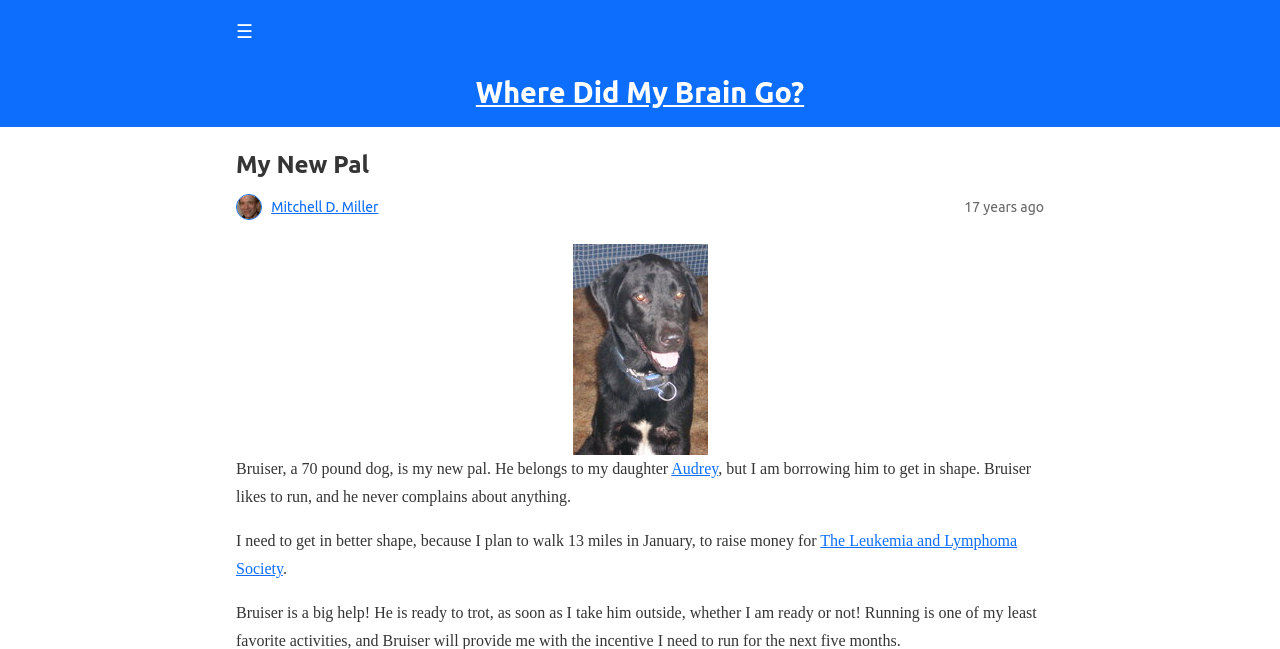Identify the bounding box of the HTML element described as: "Audrey".

[0.524, 0.709, 0.561, 0.735]